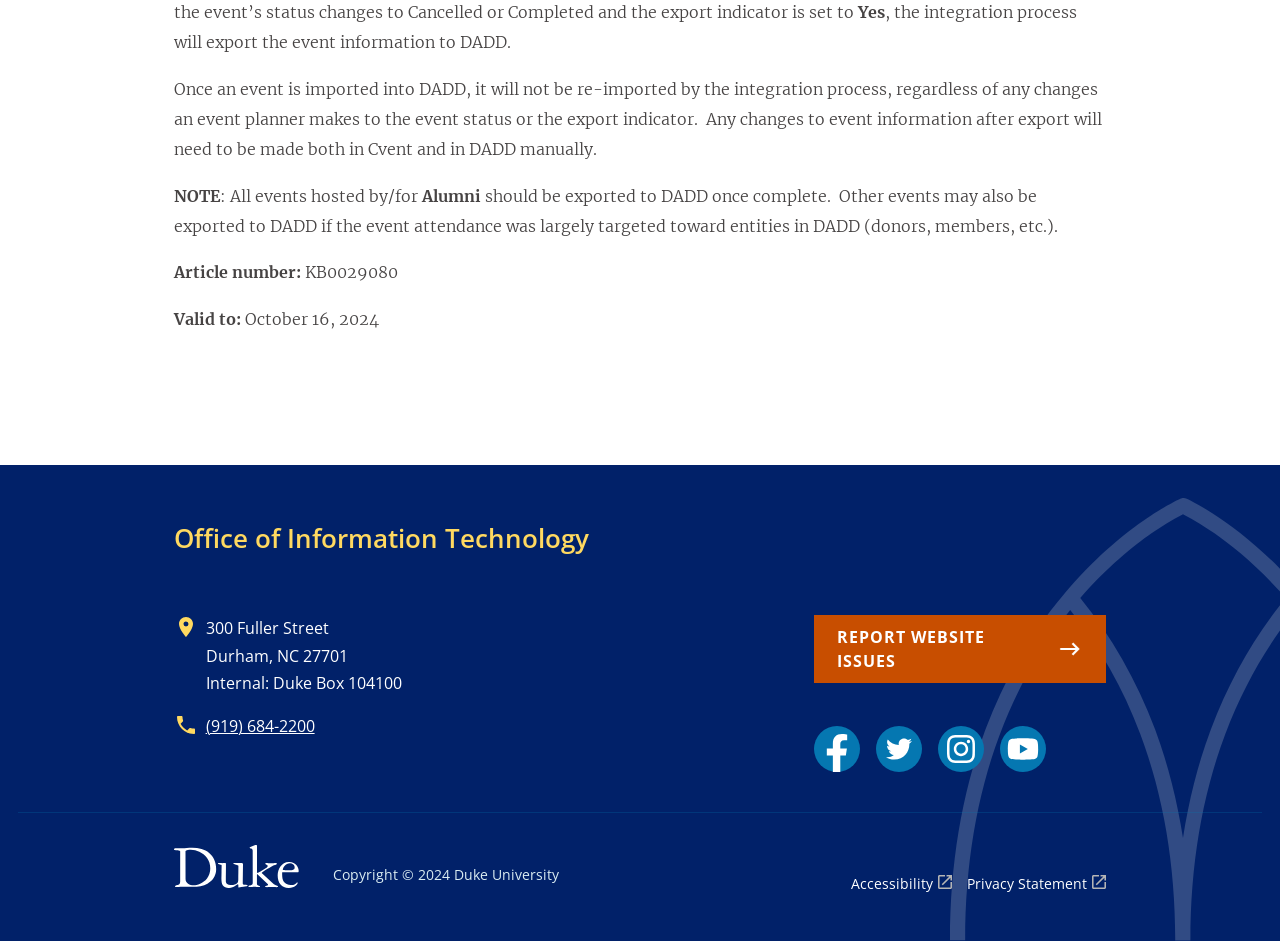What is the validity period of the article?
Give a single word or phrase as your answer by examining the image.

Until October 16, 2024